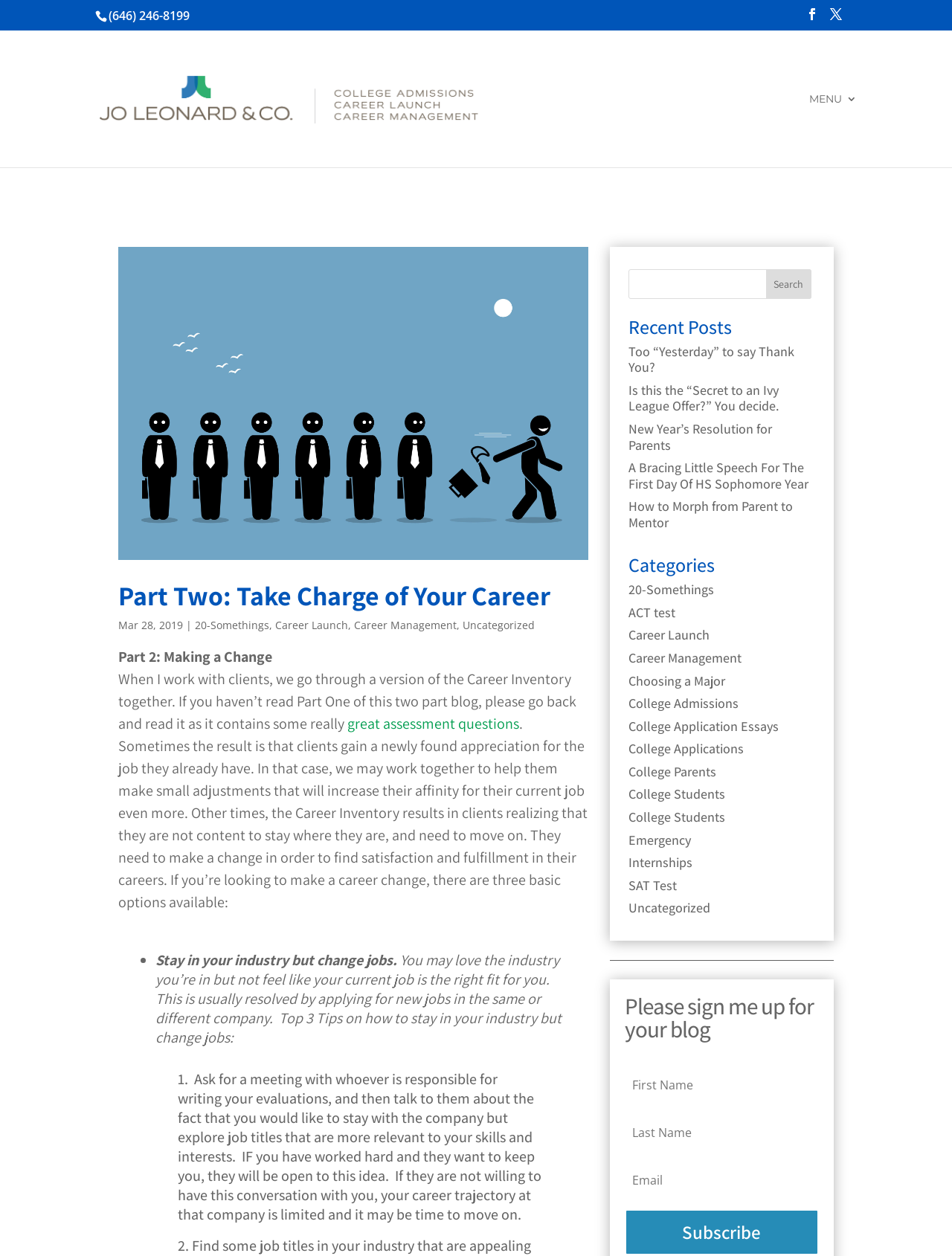Identify the bounding box coordinates of the region I need to click to complete this instruction: "View the categories".

[0.66, 0.442, 0.853, 0.463]